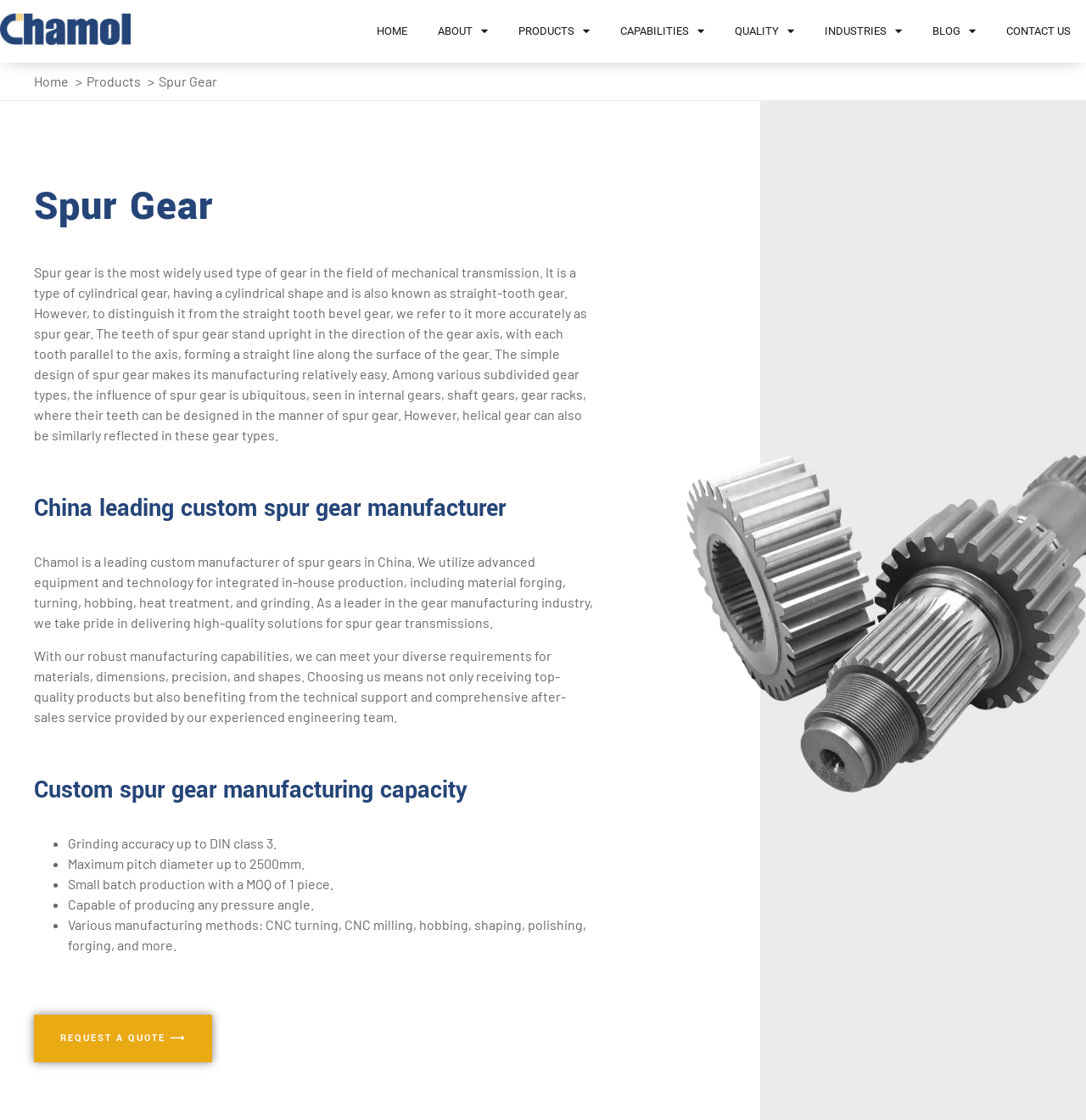Identify the bounding box coordinates of the area you need to click to perform the following instruction: "Click the 'HOME' link".

[0.333, 0.0, 0.389, 0.056]